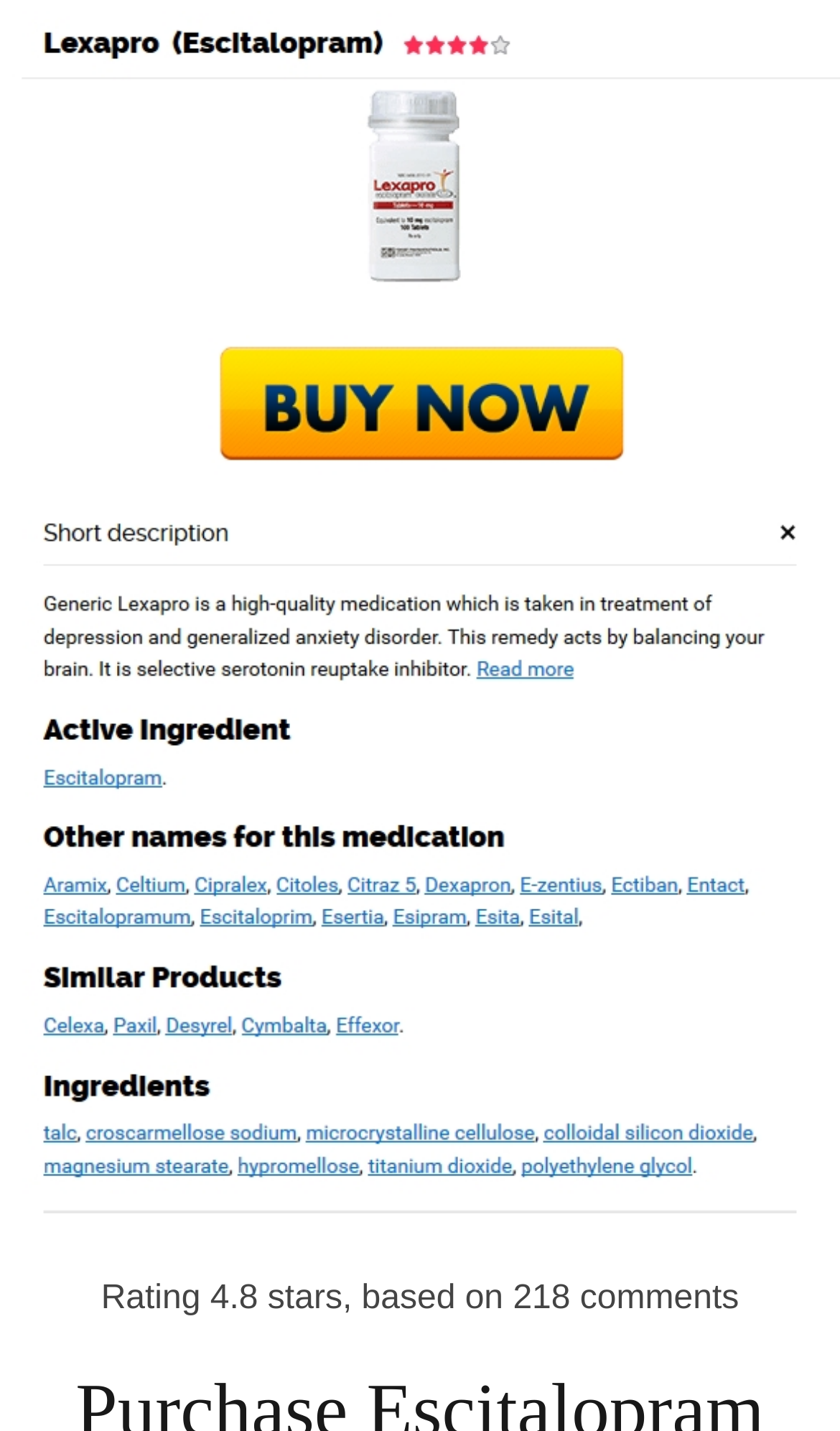Using the details in the image, give a detailed response to the question below:
What is the status of comments on this website?

I found the status of comments by looking at the static text element that says 'Yorumlar kapatıldı.', which means 'Comments are closed'.